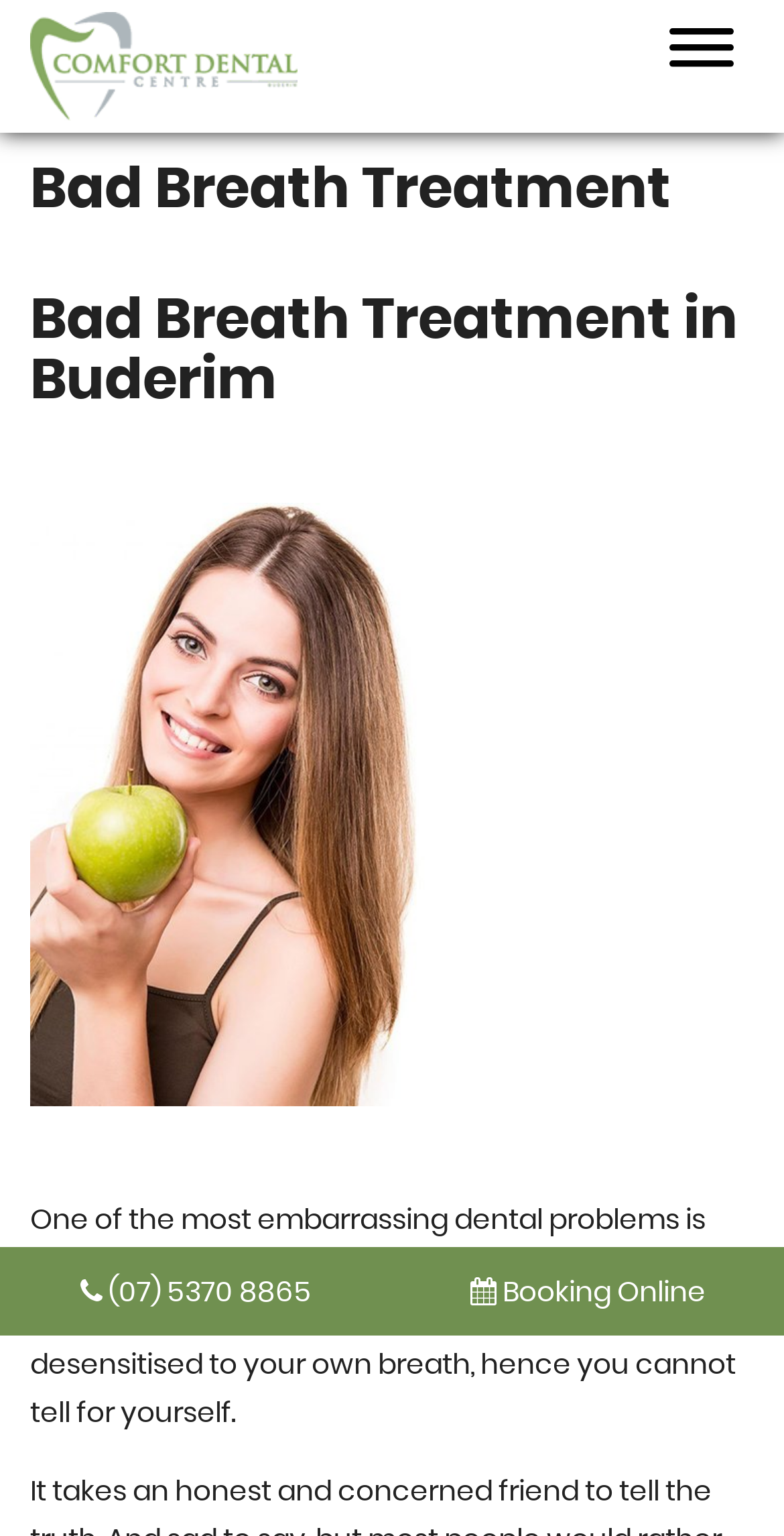What is the location of the dental center?
Based on the visual details in the image, please answer the question thoroughly.

The location of the dental center can be inferred from the headings 'Bad Breath Treatment in Buderim' and the name of the dental center 'Comfort Dental Centre Buderim'.